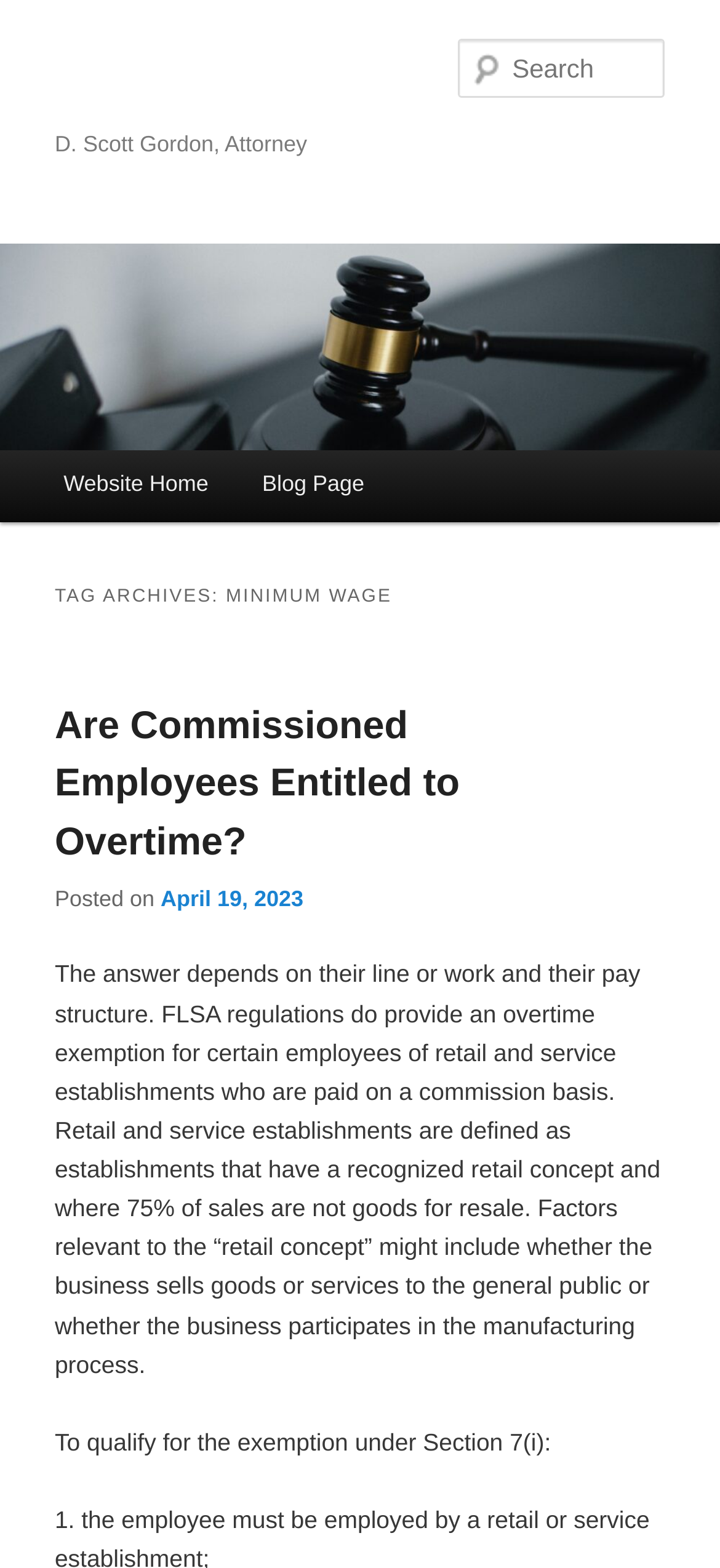What is the topic of the tag archives? Look at the image and give a one-word or short phrase answer.

Minimum Wage